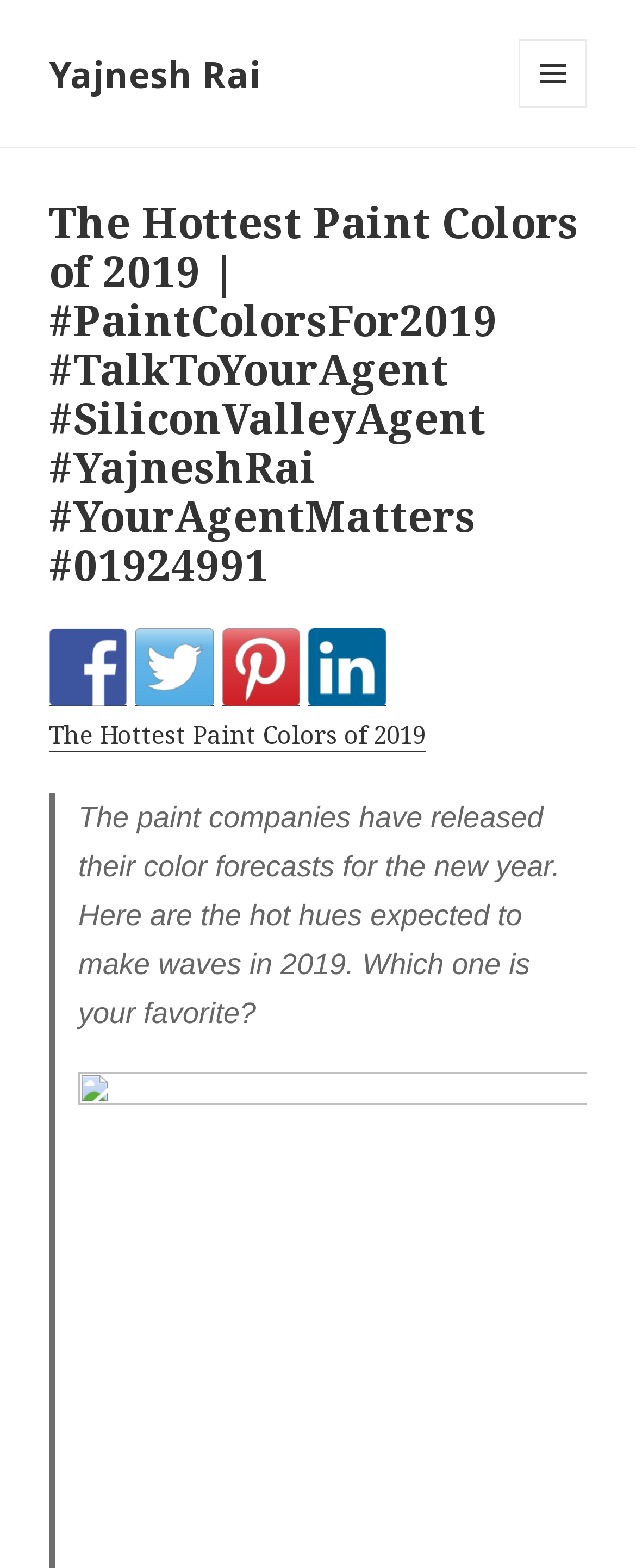Please find the bounding box coordinates (top-left x, top-left y, bottom-right x, bottom-right y) in the screenshot for the UI element described as follows: Menu and widgets

[0.815, 0.025, 0.923, 0.069]